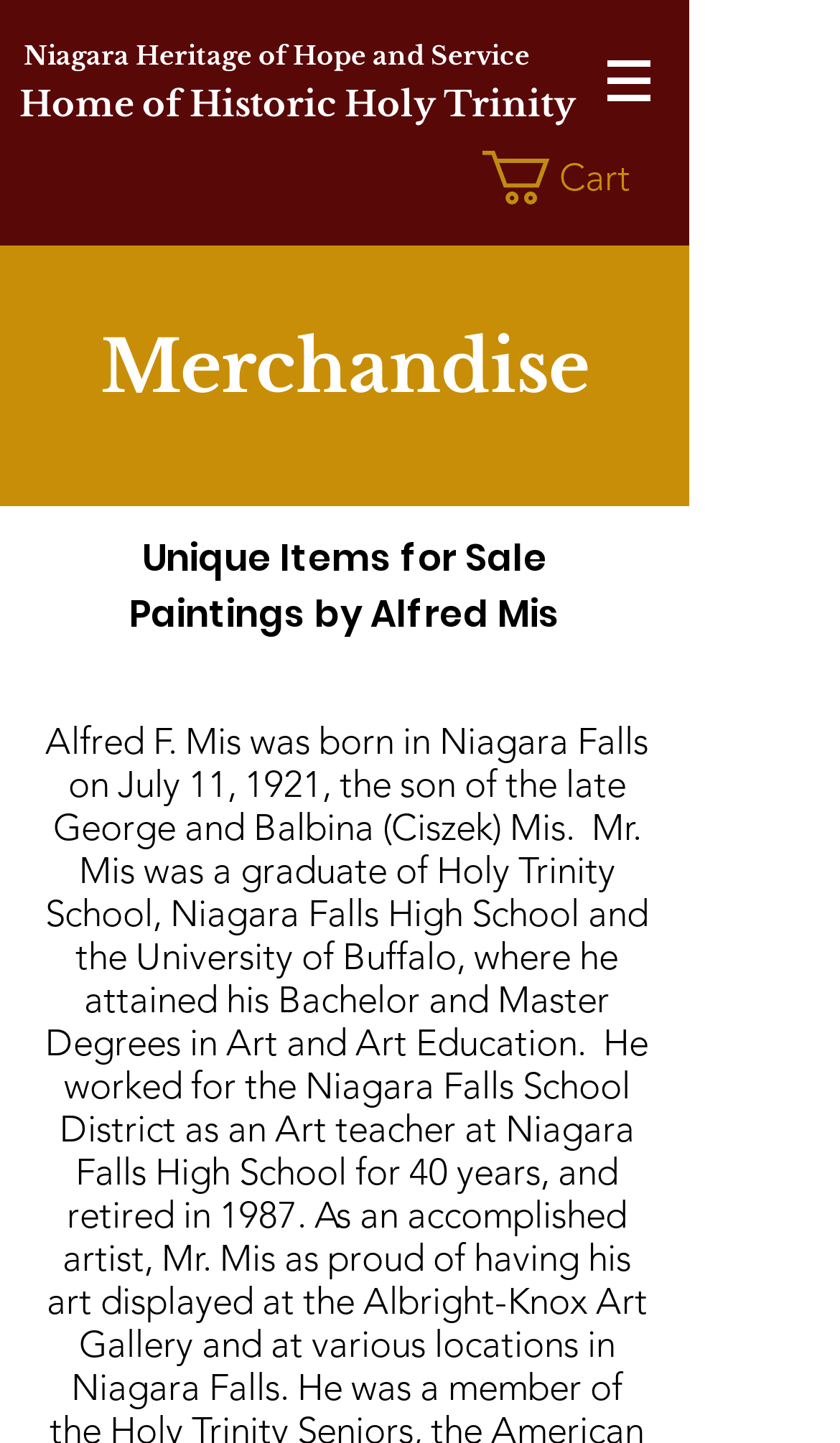Please answer the following question using a single word or phrase: What is the category of items for sale?

Unique Items